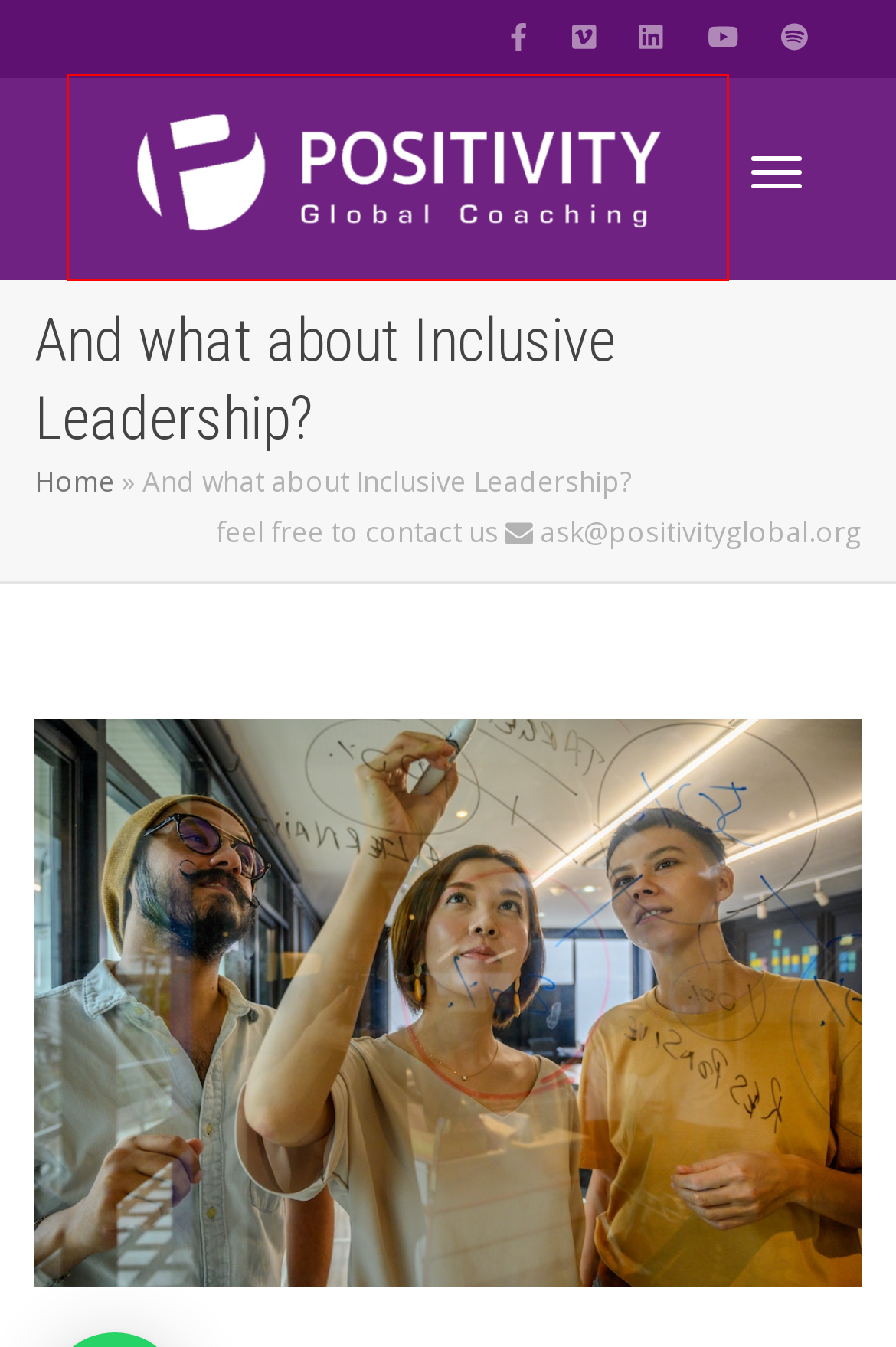You have a screenshot of a webpage with a red bounding box highlighting a UI element. Your task is to select the best webpage description that corresponds to the new webpage after clicking the element. Here are the descriptions:
A. How do you allow Synchronicity to affect your practice? - Positivity Global Coaching
B. Communication strategy - Positivity Global Coaching
C. How do you use feedback and recognition to motivate learners? - Positivity Global Coaching
D. Coaching is an ambassador of radical hope - Positivity Global Coaching
E. Diversity and inclusion - Positivity Global Coaching
F. Communicating Strategy - Positivity Global Coaching
G. Manifest yourself - Positivity Global Coaching
H. Balancing the who and the what - Positivity Global Coaching

G